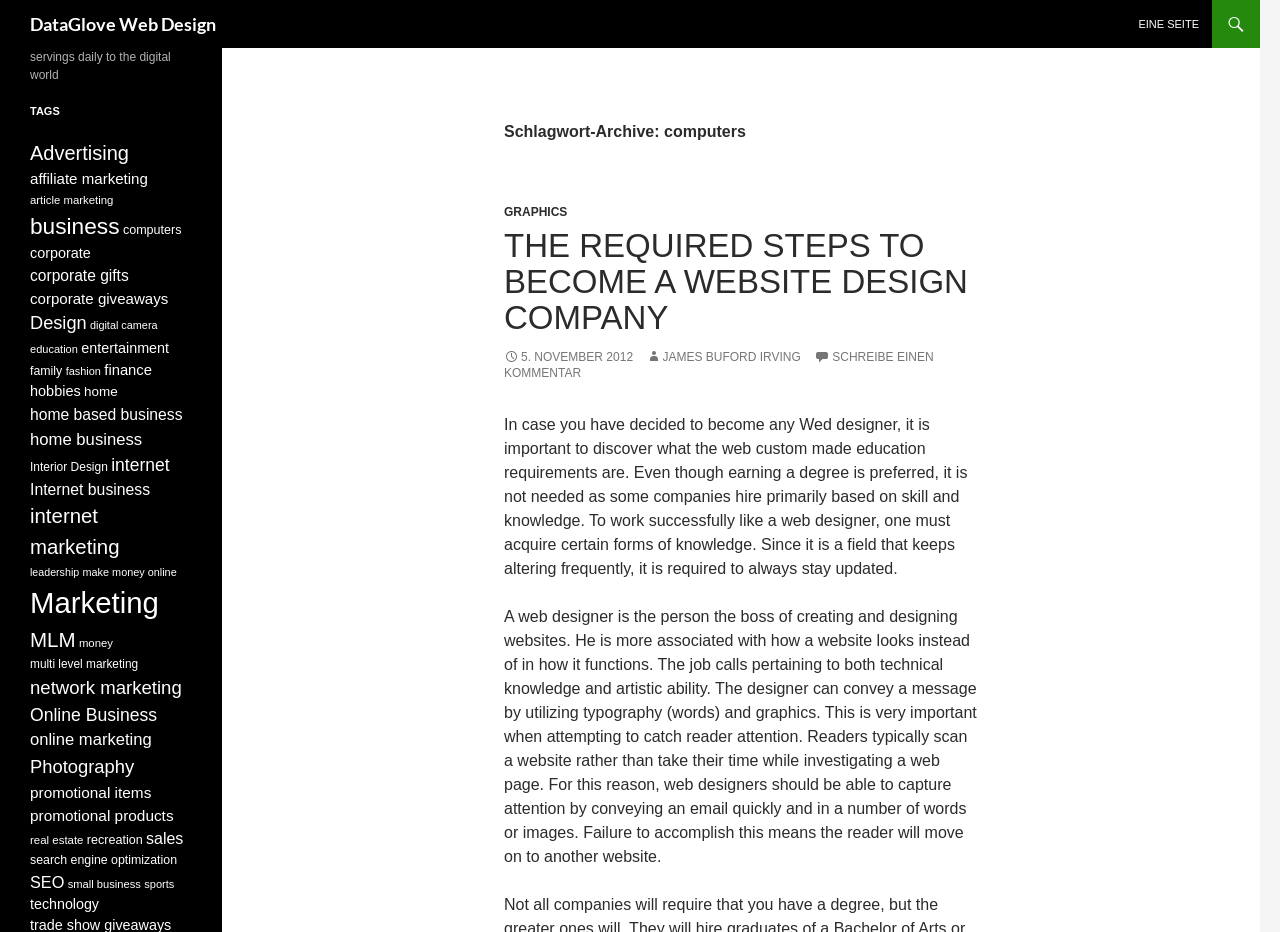From the given element description: "5. November 2012", find the bounding box for the UI element. Provide the coordinates as four float numbers between 0 and 1, in the order [left, top, right, bottom].

[0.394, 0.376, 0.495, 0.391]